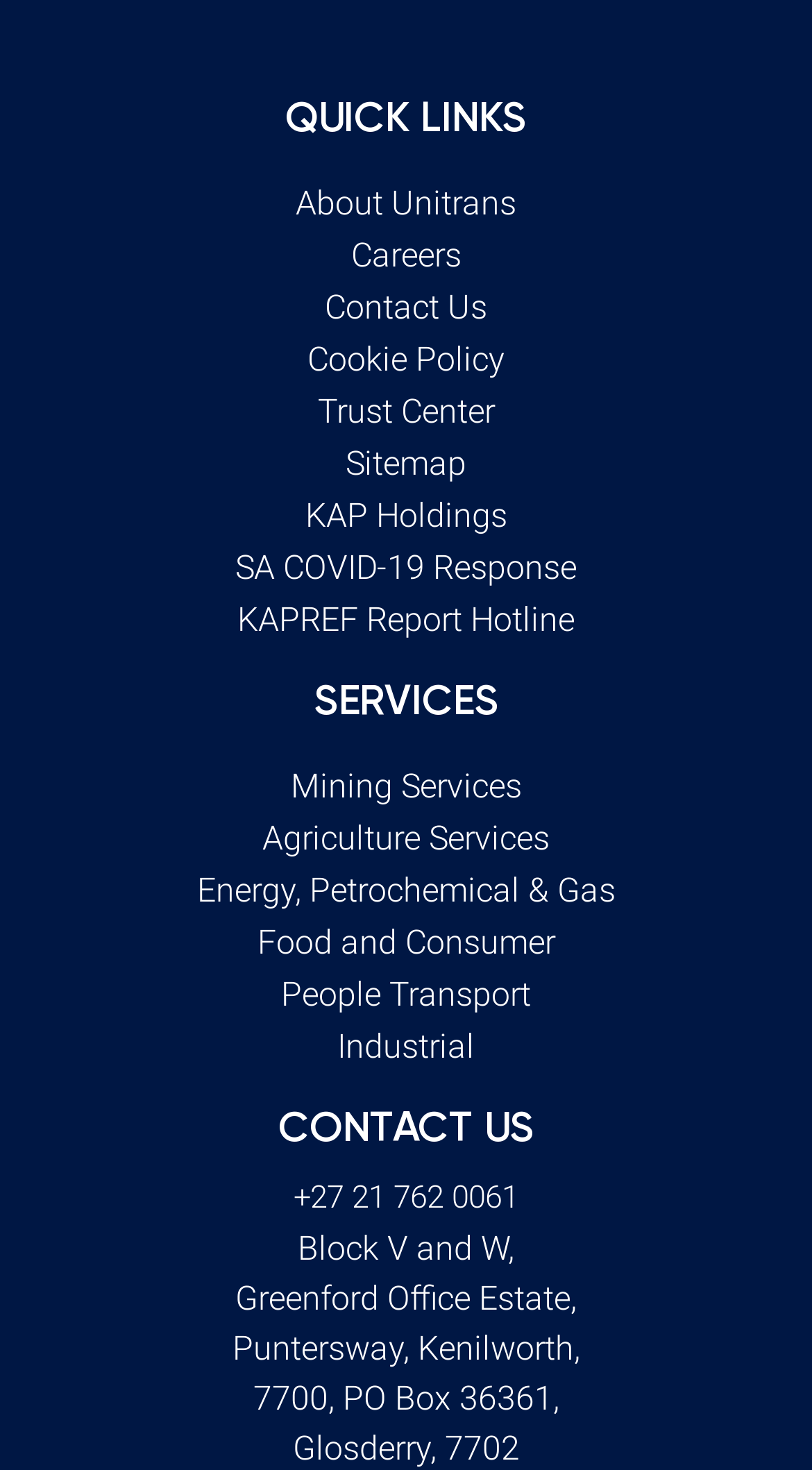Provide the bounding box coordinates for the area that should be clicked to complete the instruction: "visit KAP Holdings".

[0.026, 0.337, 0.974, 0.365]